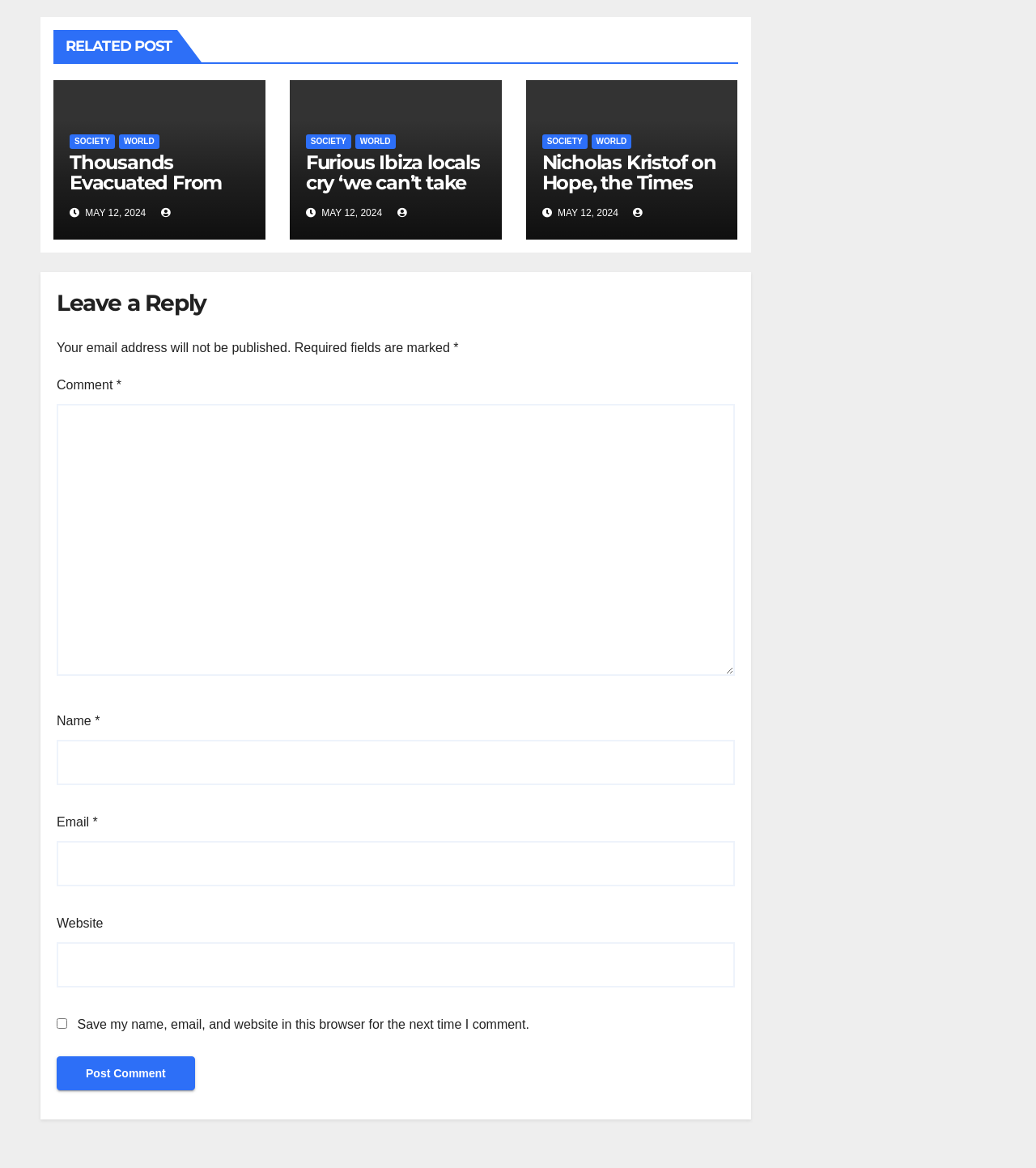Please specify the bounding box coordinates of the element that should be clicked to execute the given instruction: 'Read the article 'Thousands Evacuated From Northeast Ukraine as Russia Presses Renewed Border Assault''. Ensure the coordinates are four float numbers between 0 and 1, expressed as [left, top, right, bottom].

[0.067, 0.129, 0.231, 0.236]